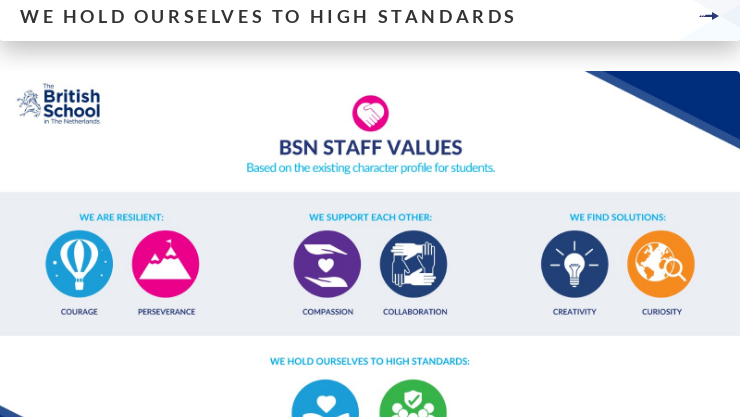Examine the screenshot and answer the question in as much detail as possible: What is the commitment of the staff reflected in the statement at the bottom?

The statement 'WE HOLD OURSELVES TO HIGH STANDARDS' is placed at the bottom of the image, which reflects the commitment of the staff to maintain high expectations, emphasizing their dedication to upholding the school's values.